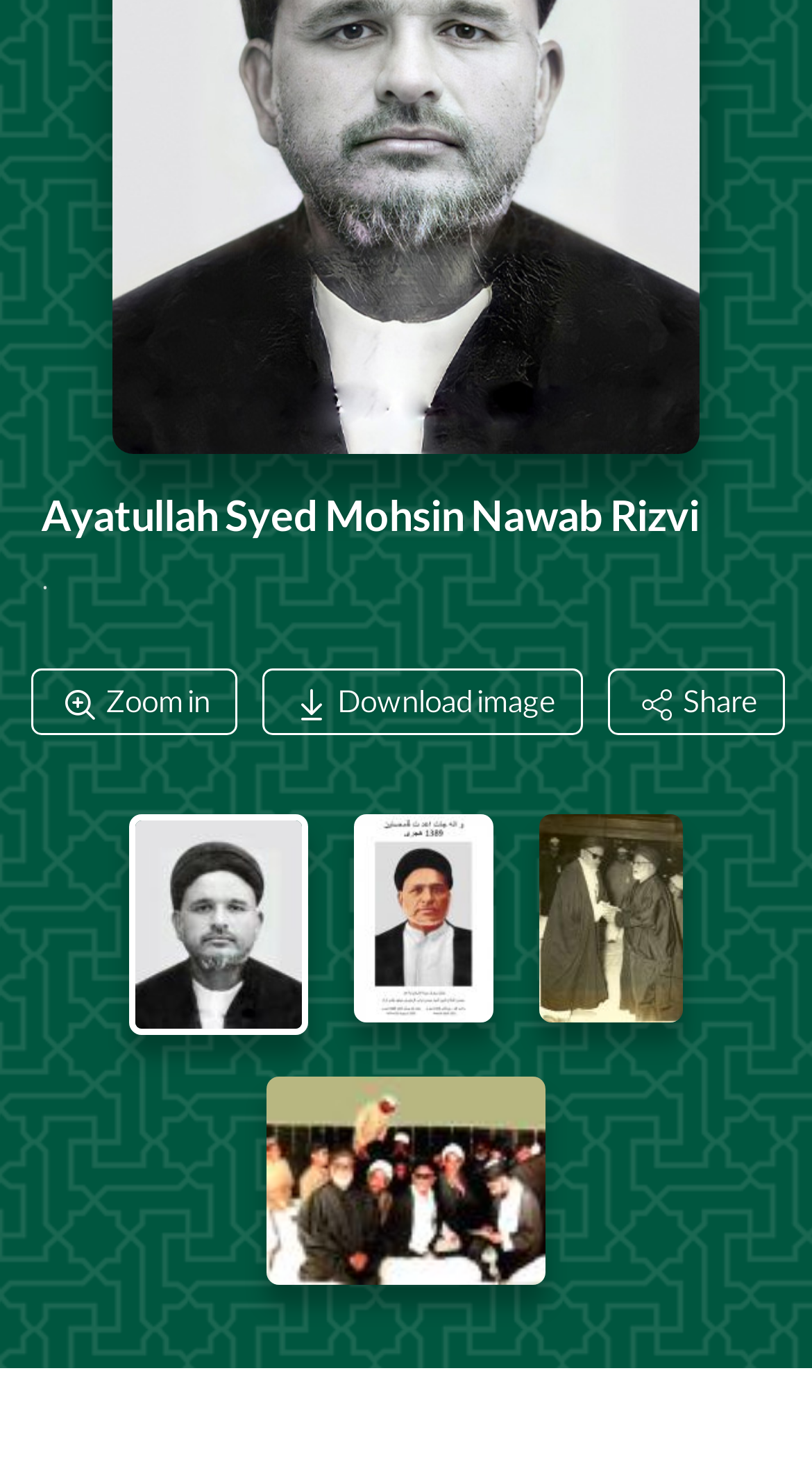Find the bounding box of the element with the following description: "Share". The coordinates must be four float numbers between 0 and 1, formatted as [left, top, right, bottom].

[0.723, 0.445, 0.992, 0.513]